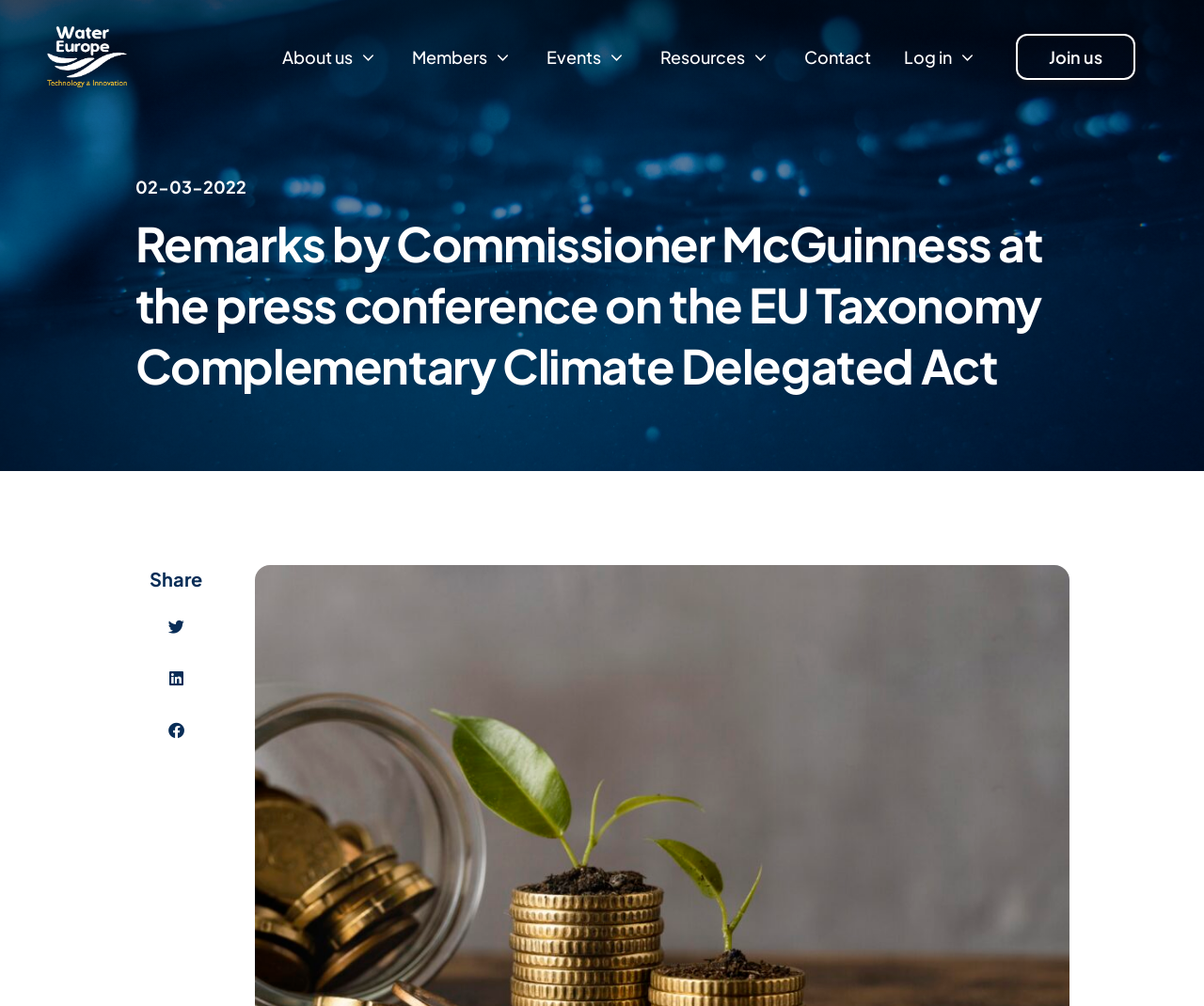Identify the bounding box coordinates for the element you need to click to achieve the following task: "Share on twitter". The coordinates must be four float values ranging from 0 to 1, formatted as [left, top, right, bottom].

[0.129, 0.602, 0.164, 0.644]